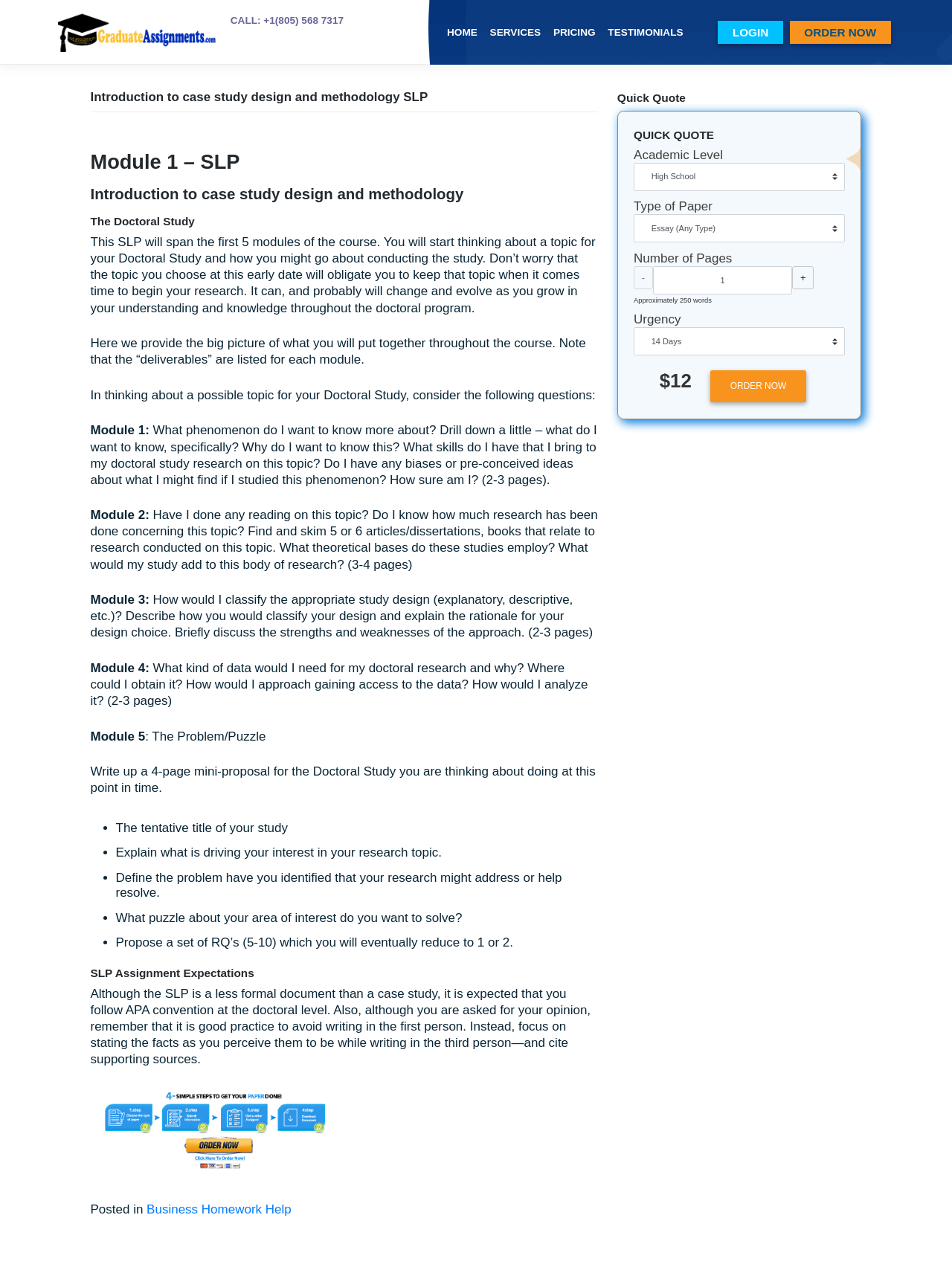Locate the bounding box coordinates of the element that should be clicked to execute the following instruction: "Enter the number of pages".

[0.807, 0.246, 0.979, 0.273]